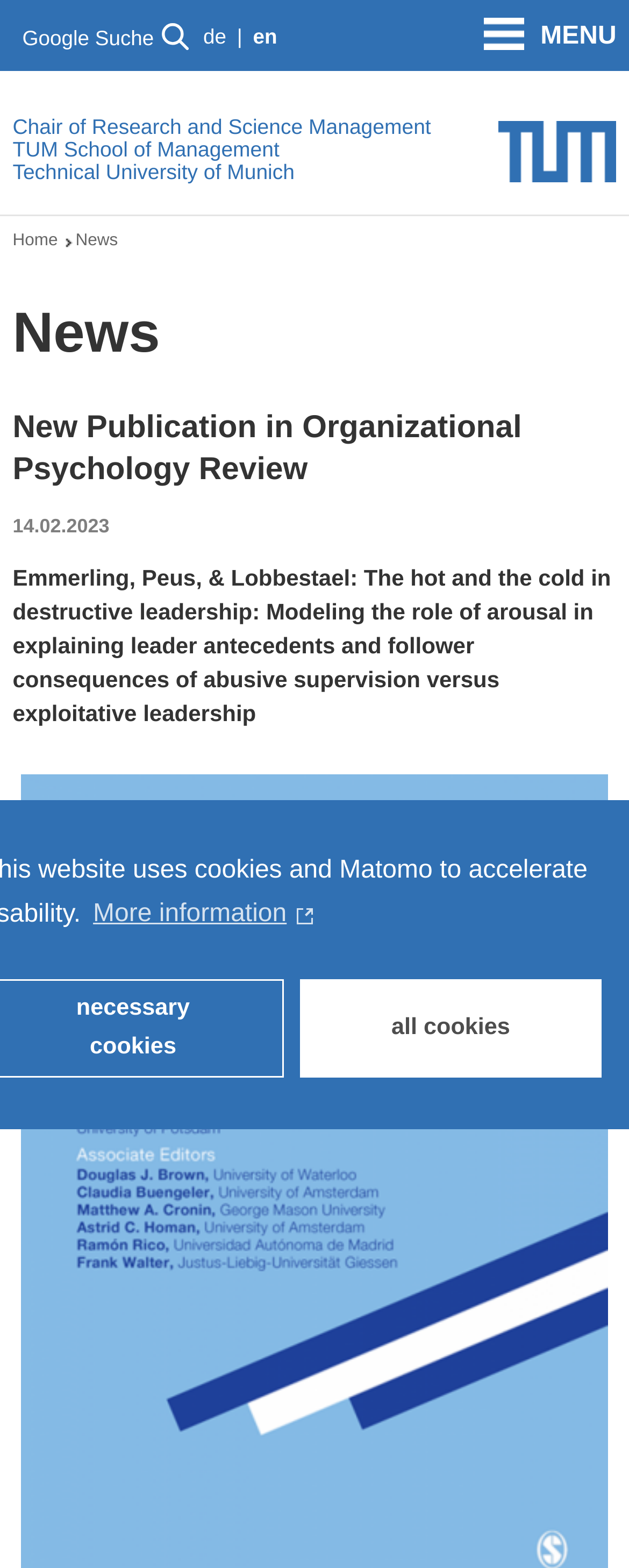Please find the bounding box coordinates of the section that needs to be clicked to achieve this instruction: "Switch to English".

[0.402, 0.015, 0.441, 0.031]